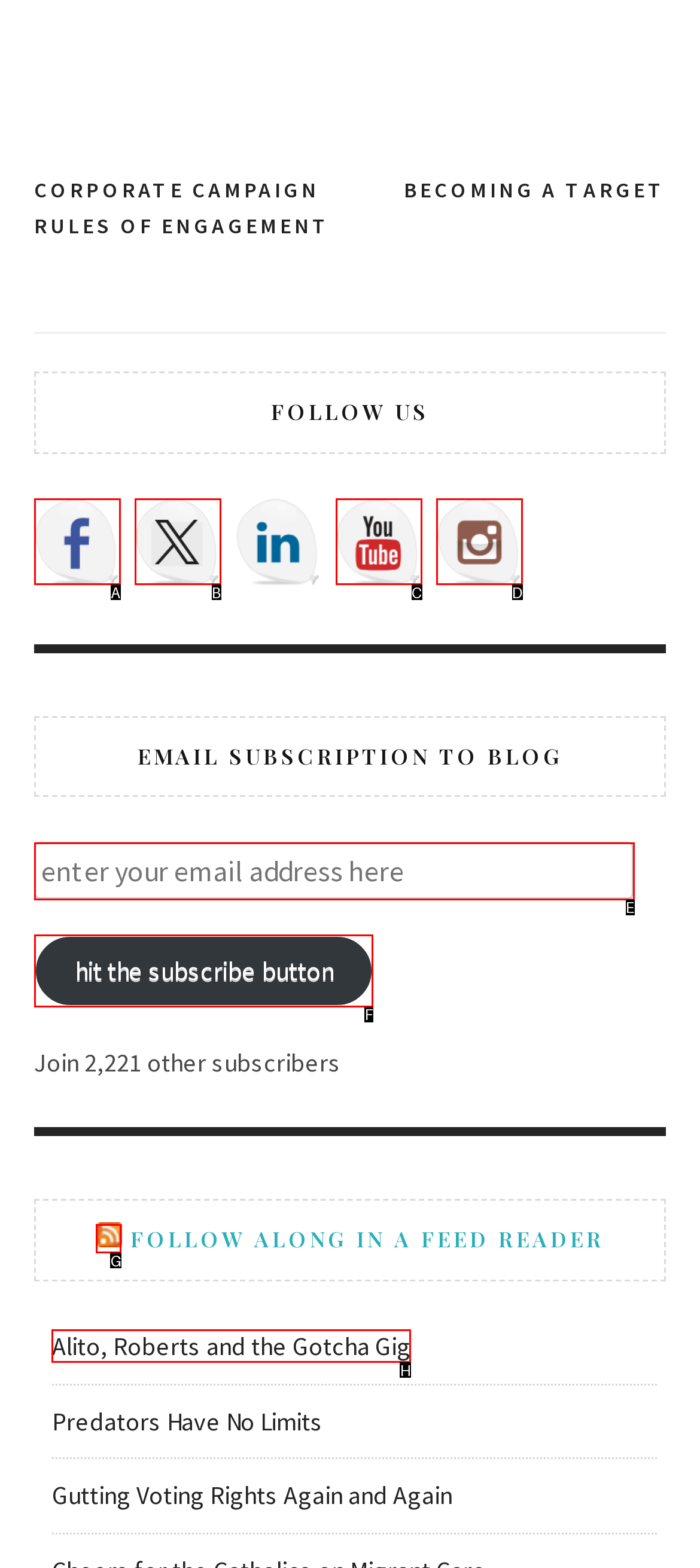Identify the correct HTML element to click to accomplish this task: Read the article 'Alito, Roberts and the Gotcha Gig'
Respond with the letter corresponding to the correct choice.

H